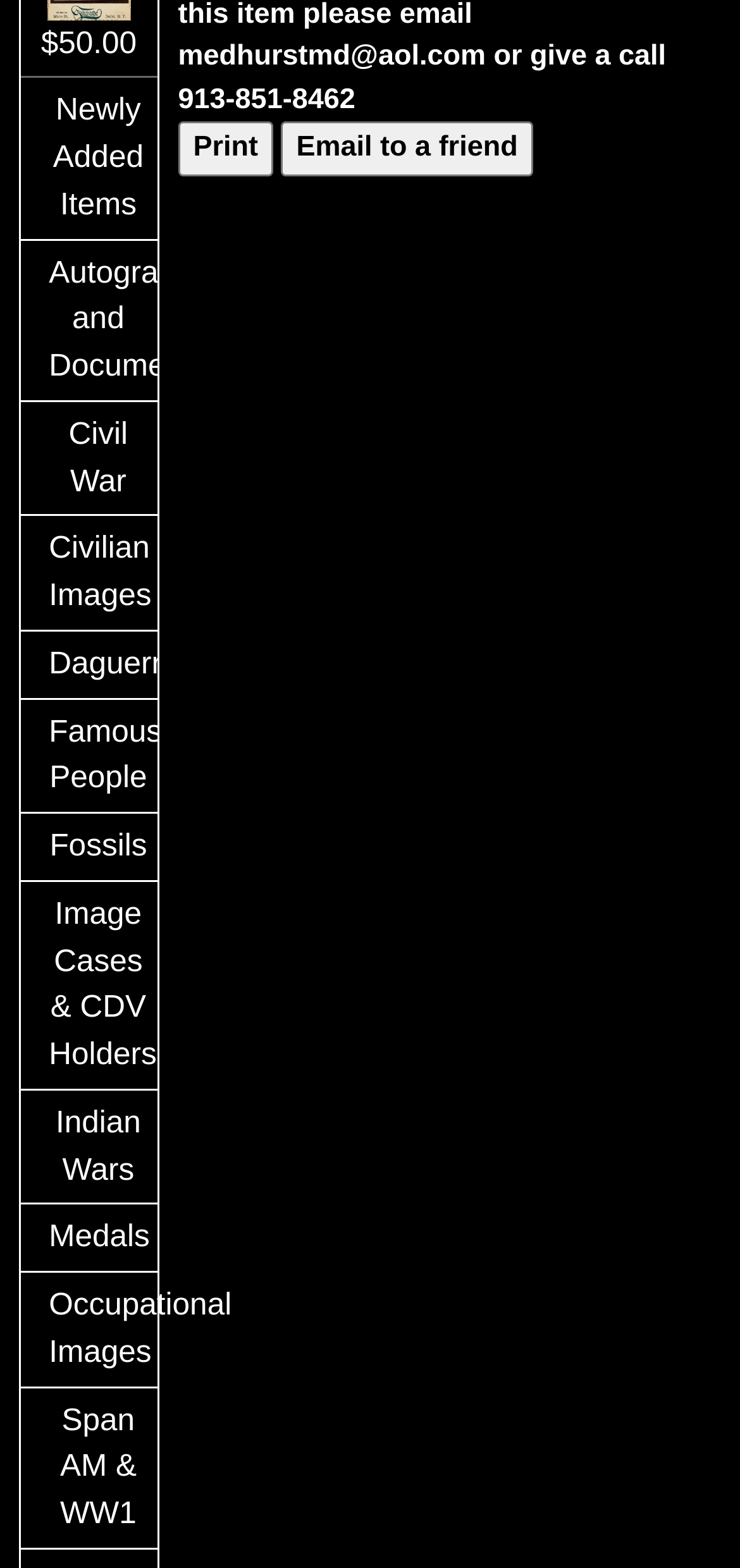Predict the bounding box coordinates of the UI element that matches this description: "Support Team". The coordinates should be in the format [left, top, right, bottom] with each value between 0 and 1.

None